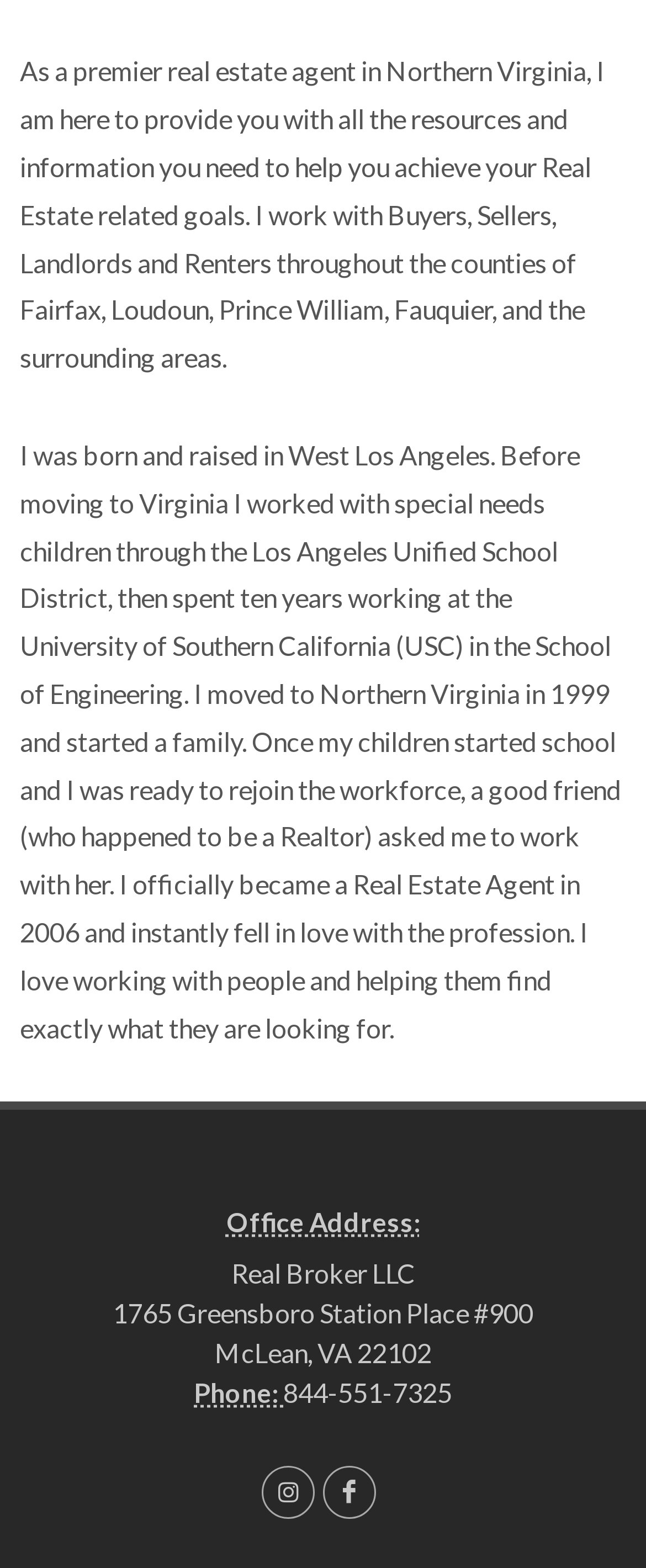What is the phone number of the real estate agent?
Provide a well-explained and detailed answer to the question.

The phone number of the real estate agent can be found in the link '844-551-7325' which is labeled as 'Phone:'.